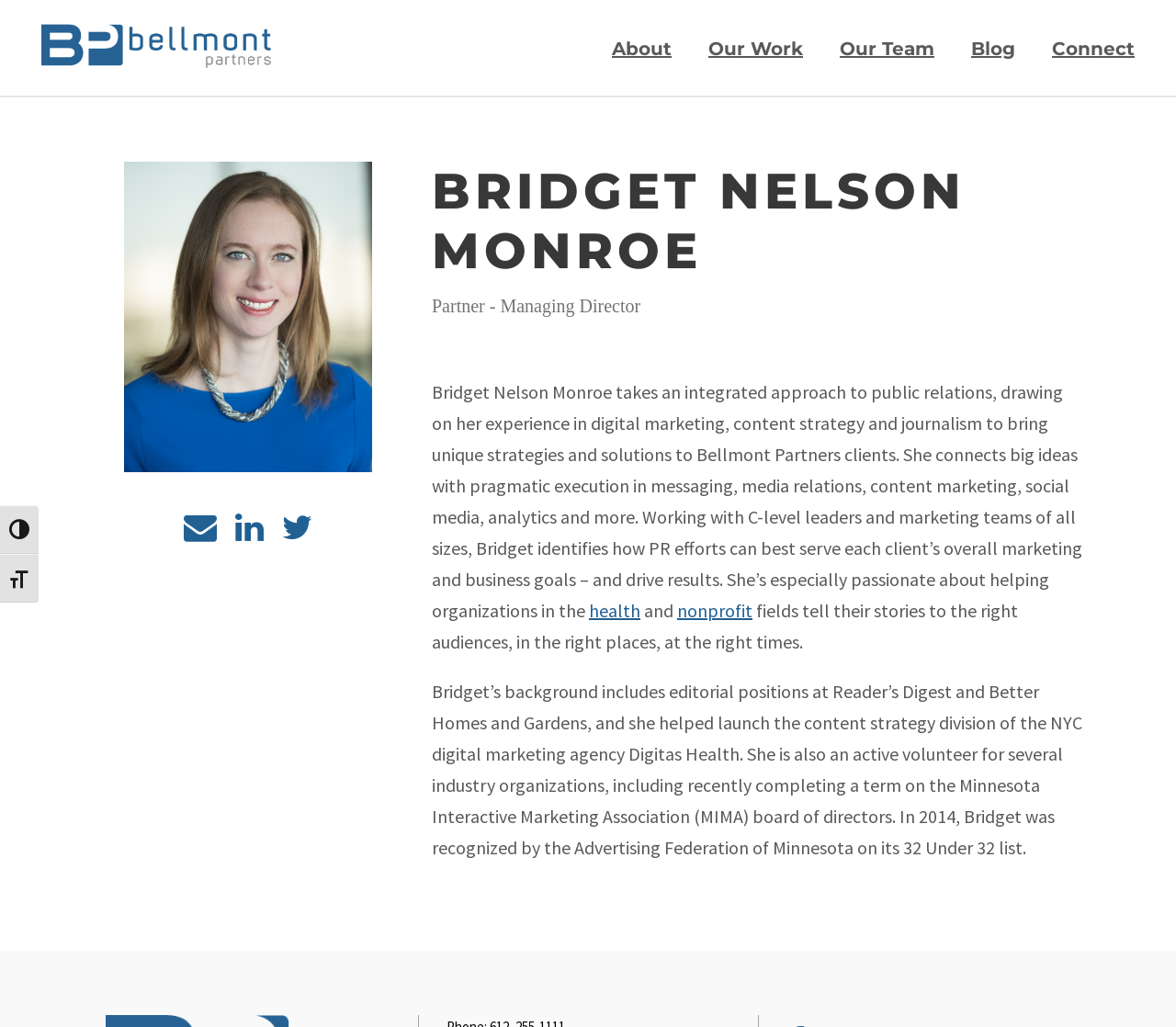Extract the bounding box coordinates for the HTML element that matches this description: "Our Team". The coordinates should be four float numbers between 0 and 1, i.e., [left, top, right, bottom].

[0.714, 0.032, 0.795, 0.093]